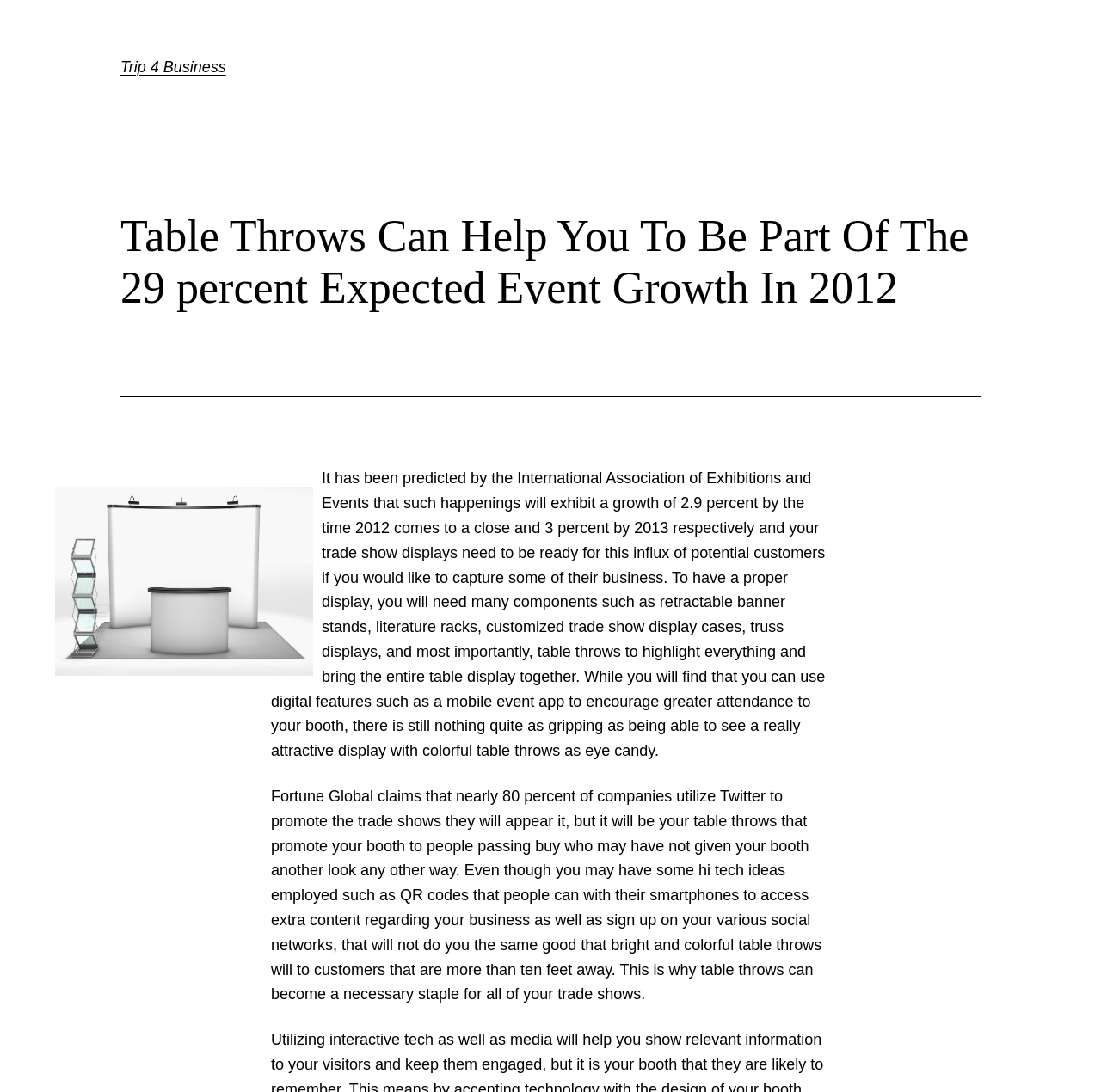From the webpage screenshot, identify the region described by Trip 4 Business. Provide the bounding box coordinates as (top-left x, top-left y, bottom-right x, bottom-right y), with each value being a floating point number between 0 and 1.

[0.109, 0.054, 0.205, 0.069]